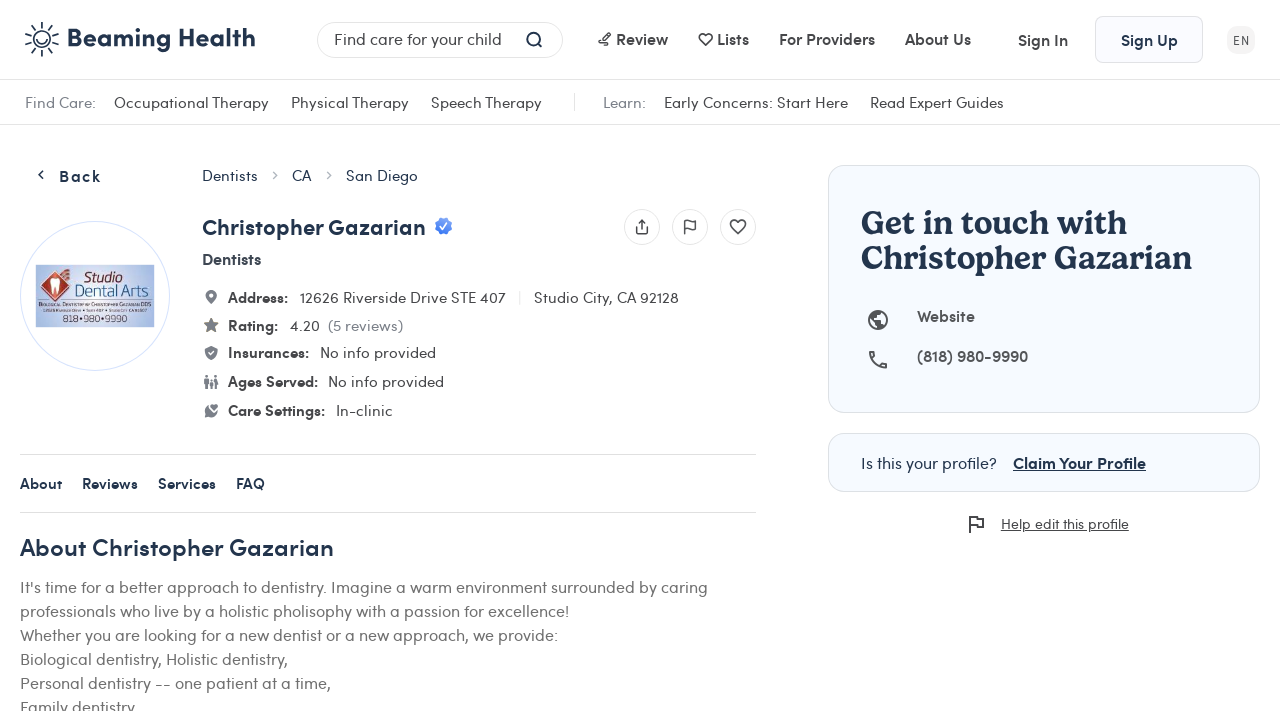Articulate a detailed summary of the webpage's content and design.

This webpage appears to be a profile page for a healthcare professional, Christopher Gazarian, who is a dentist in Studio City, CA. At the top of the page, there is a navigation menu with links to "Find care for your child", "Review", "Lists", "For Providers", and "About Us". Below this menu, there are buttons to "Sign In", "Sign Up", and select a language.

The main content of the page is divided into sections. The first section has a heading "Find Care:" and lists links to different types of therapy, including occupational, physical, and speech therapy. The next section has a heading "Learn:" and provides links to resources for early concerns and expert guides.

Below this, there is a section with a heading "Christopher Gazarian" and a subheading "Dentists" with links to "CA" and "San Diego". This section also includes a button to share the profile and a flag icon. The profile information includes the address "12626 Riverside Drive STE 407, Studio City, CA 92128" and a rating of 4.20 out of 5 based on 5 reviews.

There is a table below this section that lists insurances, ages served, and care settings. The insurances and ages served sections do not have any information provided, but the care settings section lists "In-clinic" as an option.

The next section has a heading "About" and includes links to "Reviews", "Services", and "FAQ". Below this, there is a separator line, and then a section with a heading "About Christopher Gazarian" that appears to be a brief biography.

On the right side of the page, there is a section with a heading "Get in touch with Christopher Gazarian" that includes links to the professional's website and phone number. There are also buttons to claim the profile and help edit it.